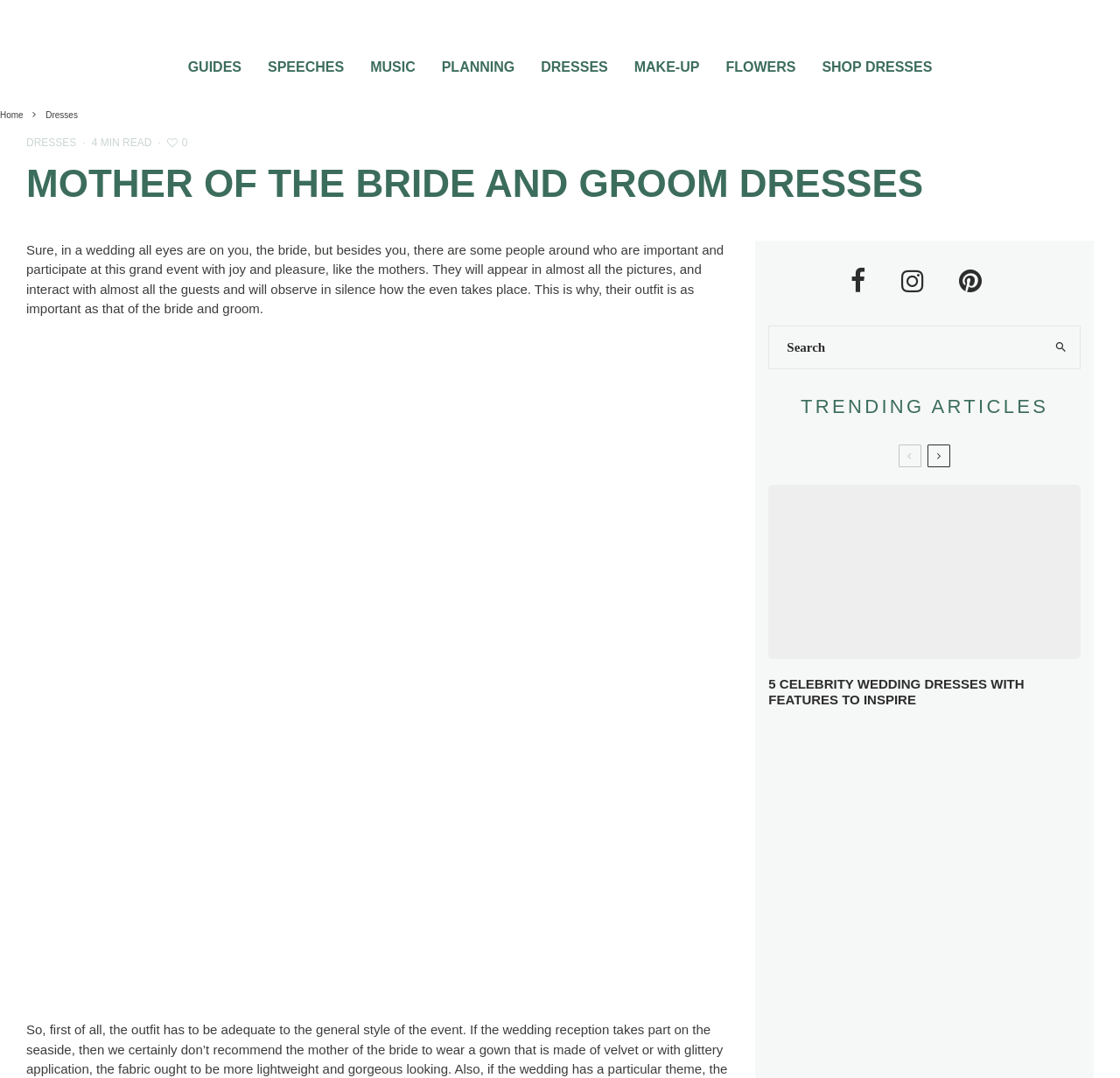Pinpoint the bounding box coordinates of the area that must be clicked to complete this instruction: "Read the article 'Inspiring celebrity wedding dresses'".

[0.686, 0.45, 0.965, 0.611]